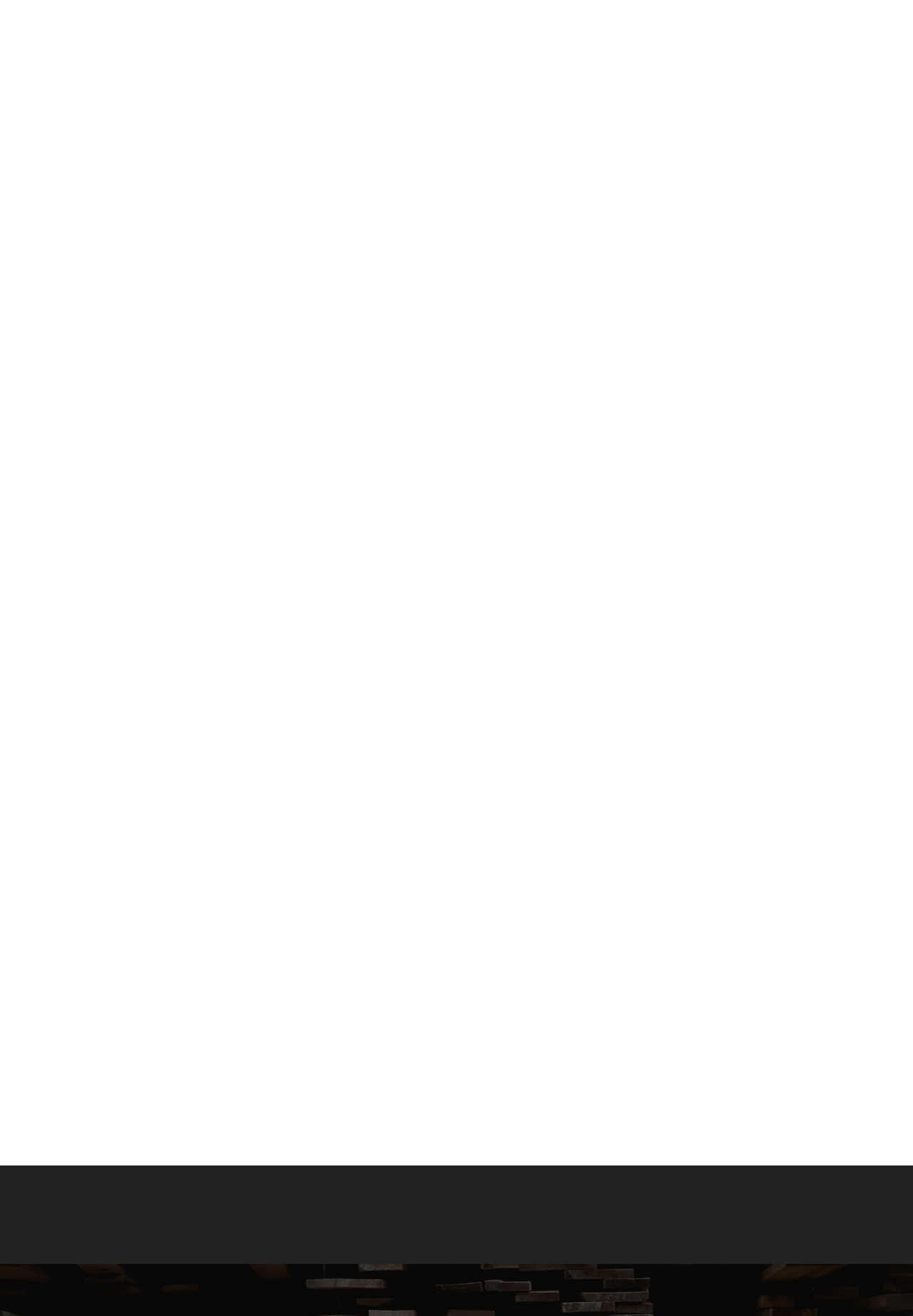Using floating point numbers between 0 and 1, provide the bounding box coordinates in the format (top-left x, top-left y, bottom-right x, bottom-right y). Locate the UI element described here: Pergolas & Shade Structures

[0.123, 0.092, 0.281, 0.108]